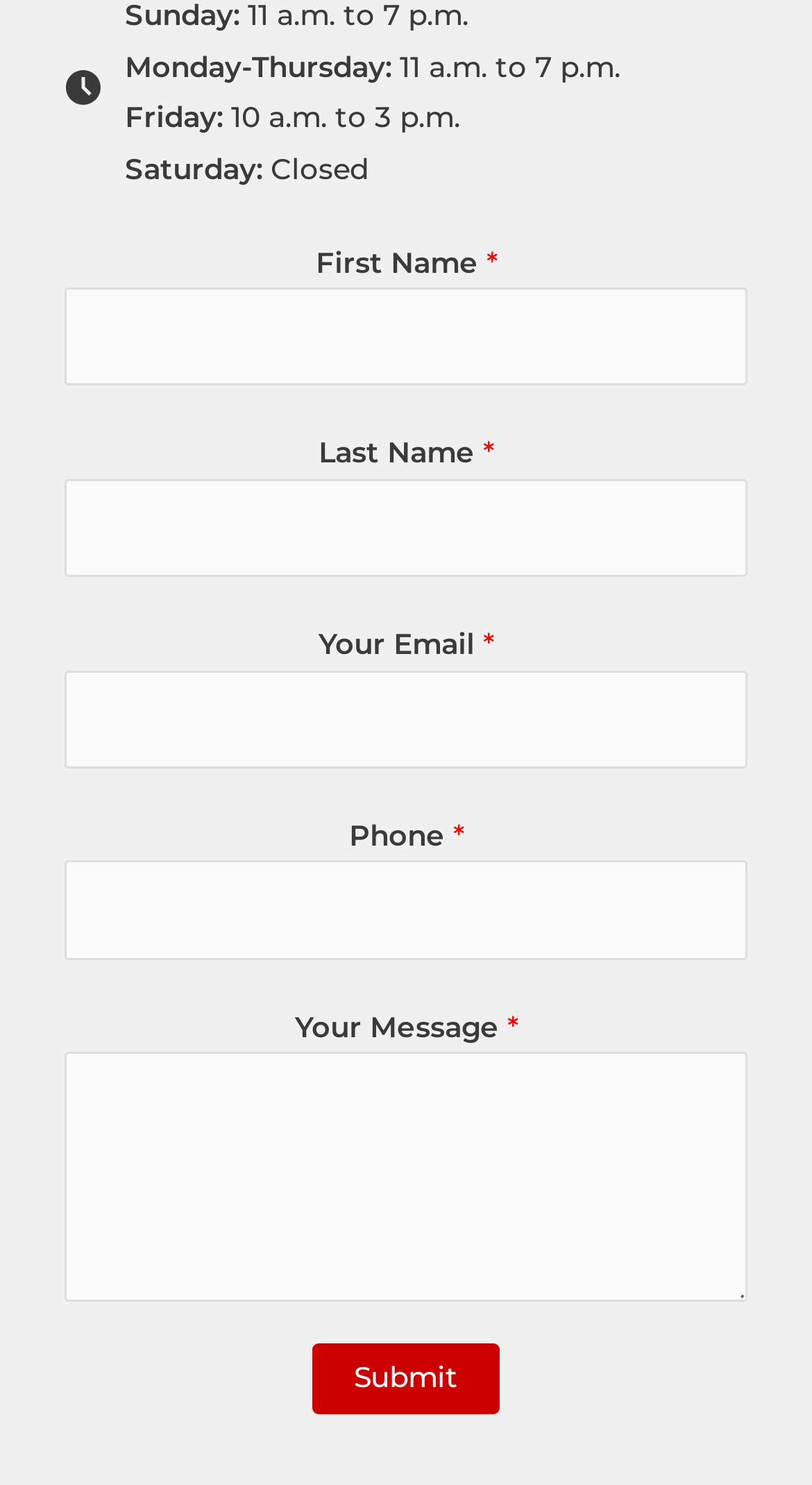Answer the following query with a single word or phrase:
What is the purpose of the form on the webpage?

To submit a message